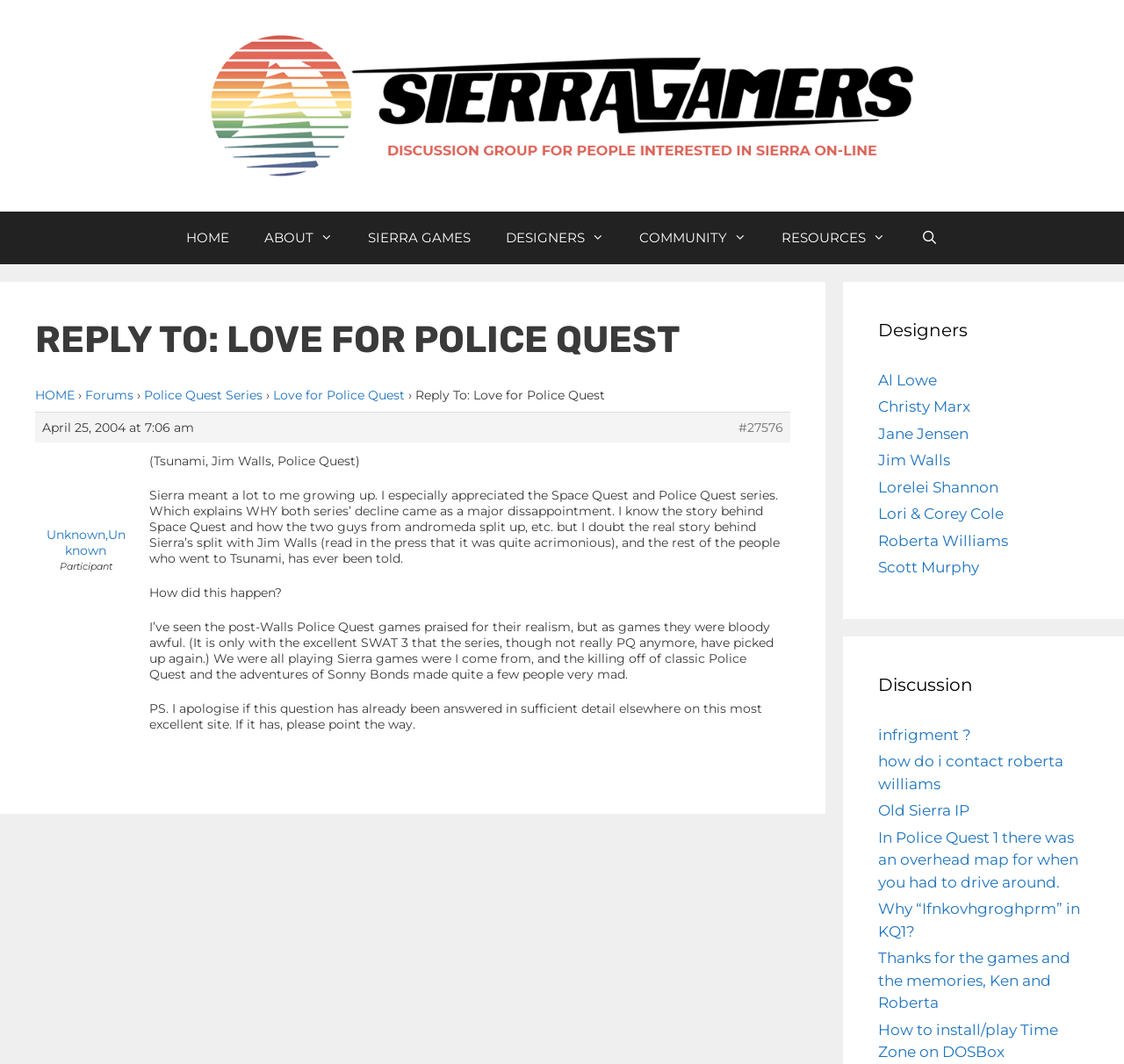How many designers are listed in the complementary section?
Answer the question with just one word or phrase using the image.

9